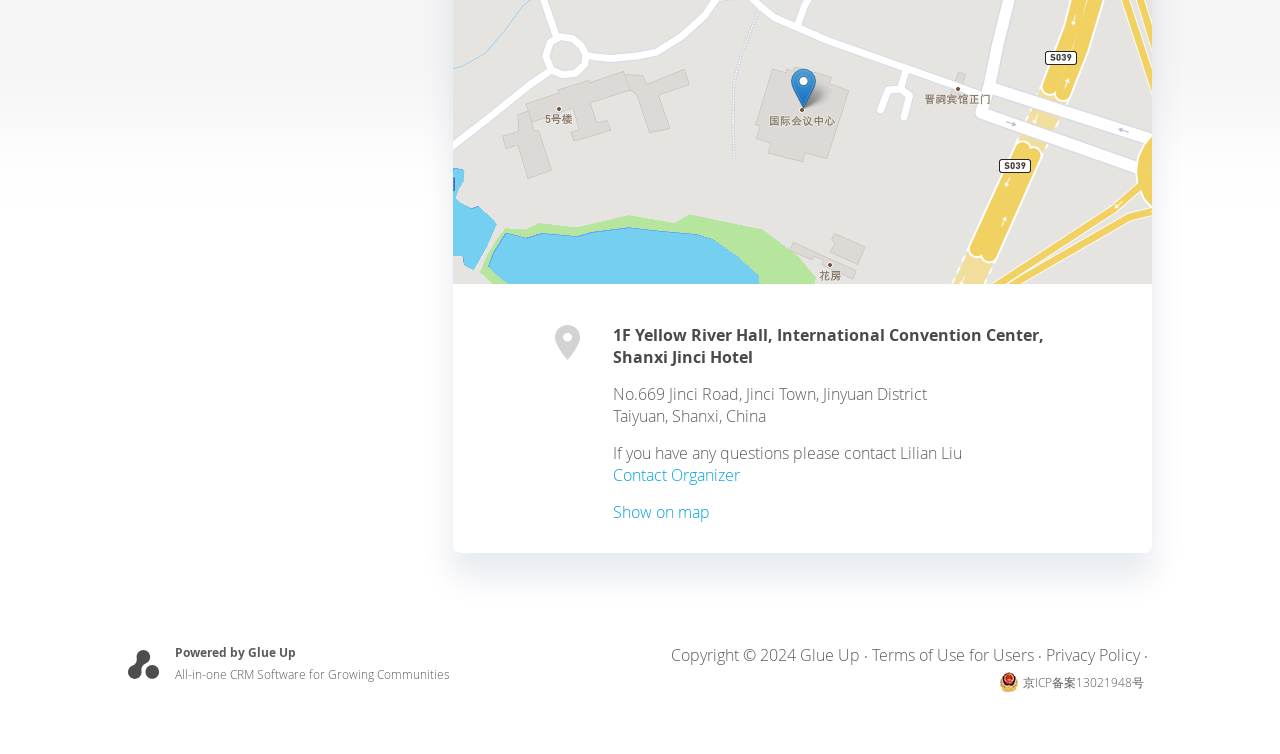Who can be contacted for questions?
Give a detailed explanation using the information visible in the image.

The contact person's name can be found in the static text element which says 'If you have any questions please contact Lilian Liu'.